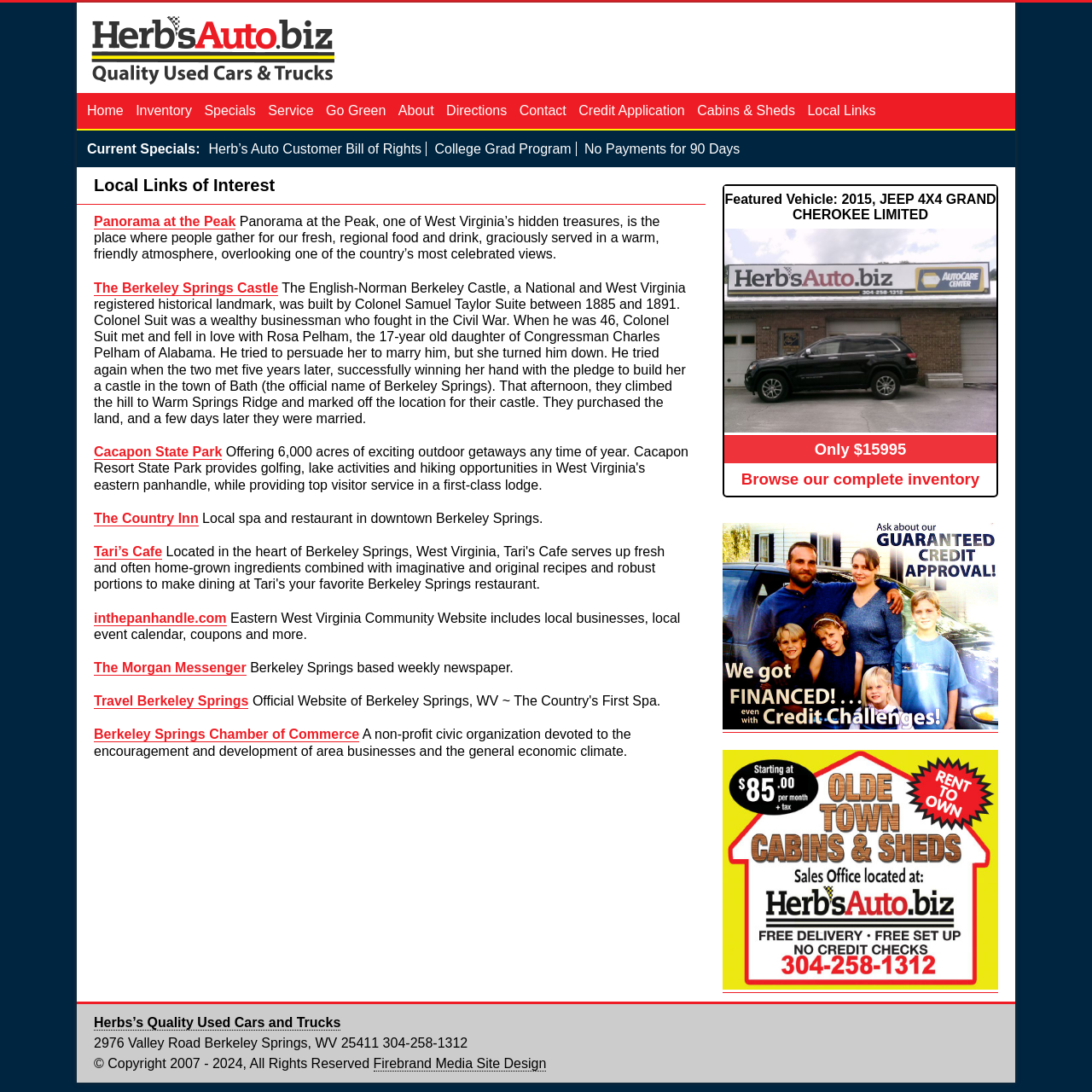Can you find the bounding box coordinates of the area I should click to execute the following instruction: "Call the phone number"?

[0.35, 0.948, 0.428, 0.962]